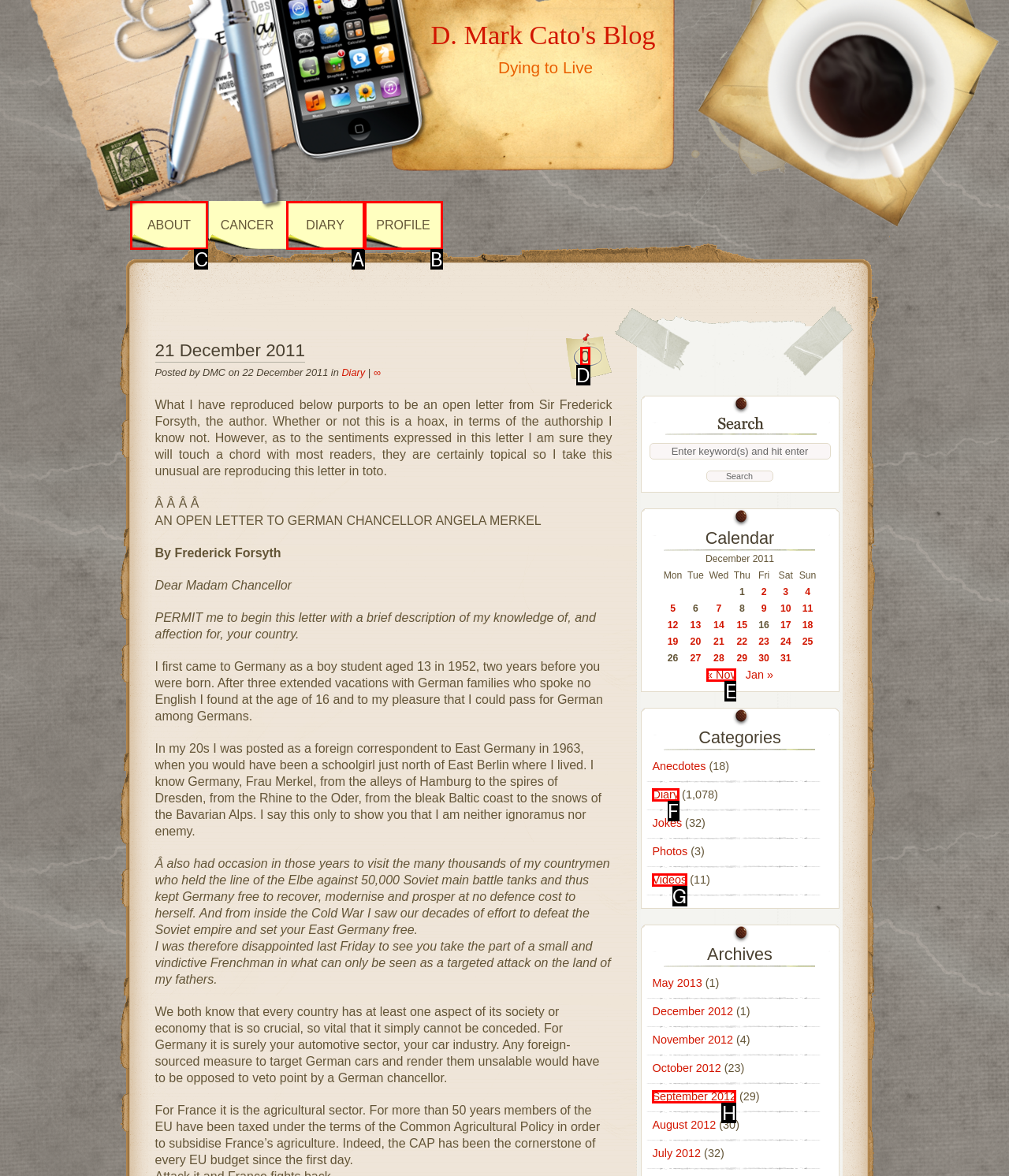Identify the appropriate lettered option to execute the following task: Go to the 'About' page
Respond with the letter of the selected choice.

C